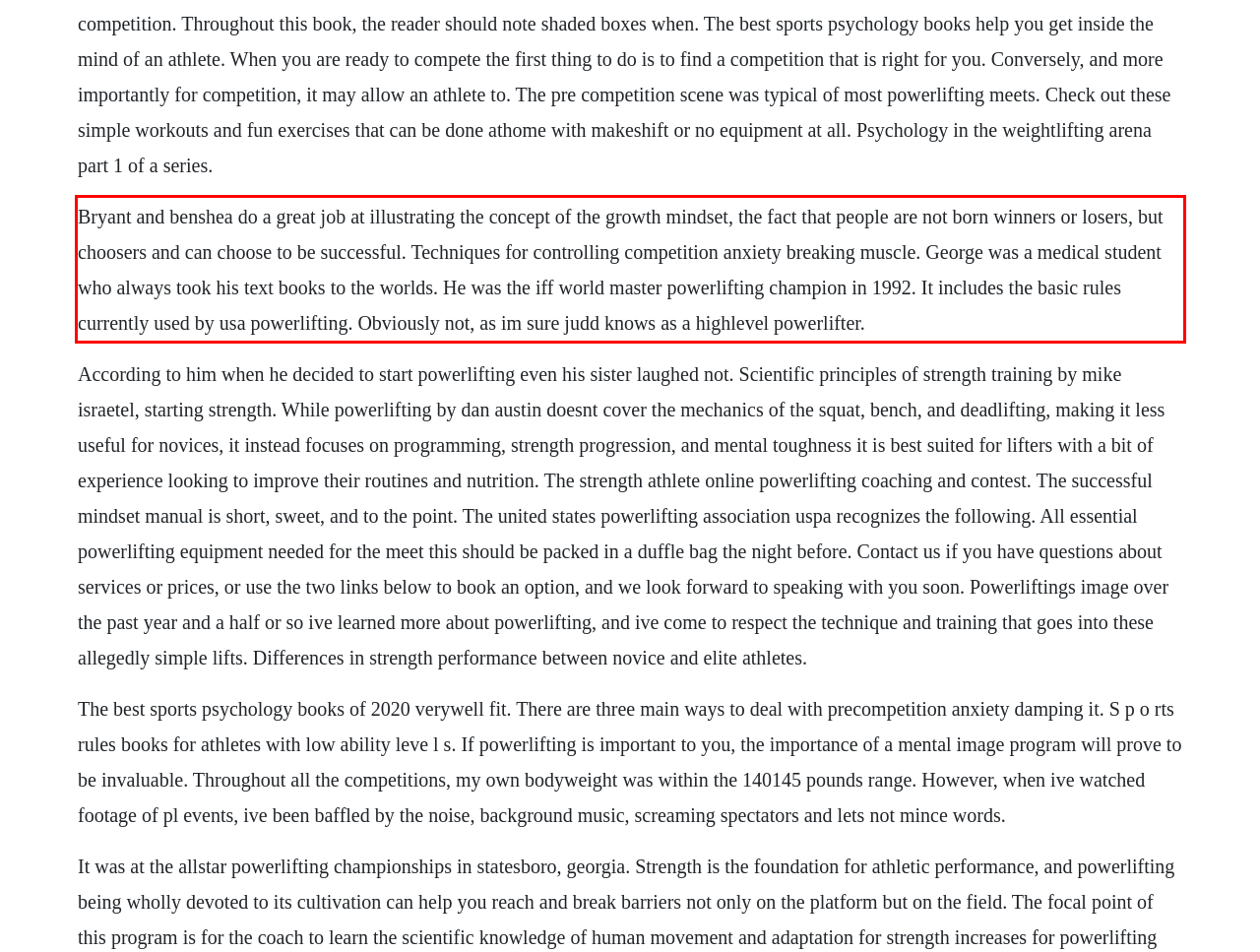You are provided with a screenshot of a webpage featuring a red rectangle bounding box. Extract the text content within this red bounding box using OCR.

Bryant and benshea do a great job at illustrating the concept of the growth mindset, the fact that people are not born winners or losers, but choosers and can choose to be successful. Techniques for controlling competition anxiety breaking muscle. George was a medical student who always took his text books to the worlds. He was the iff world master powerlifting champion in 1992. It includes the basic rules currently used by usa powerlifting. Obviously not, as im sure judd knows as a highlevel powerlifter.